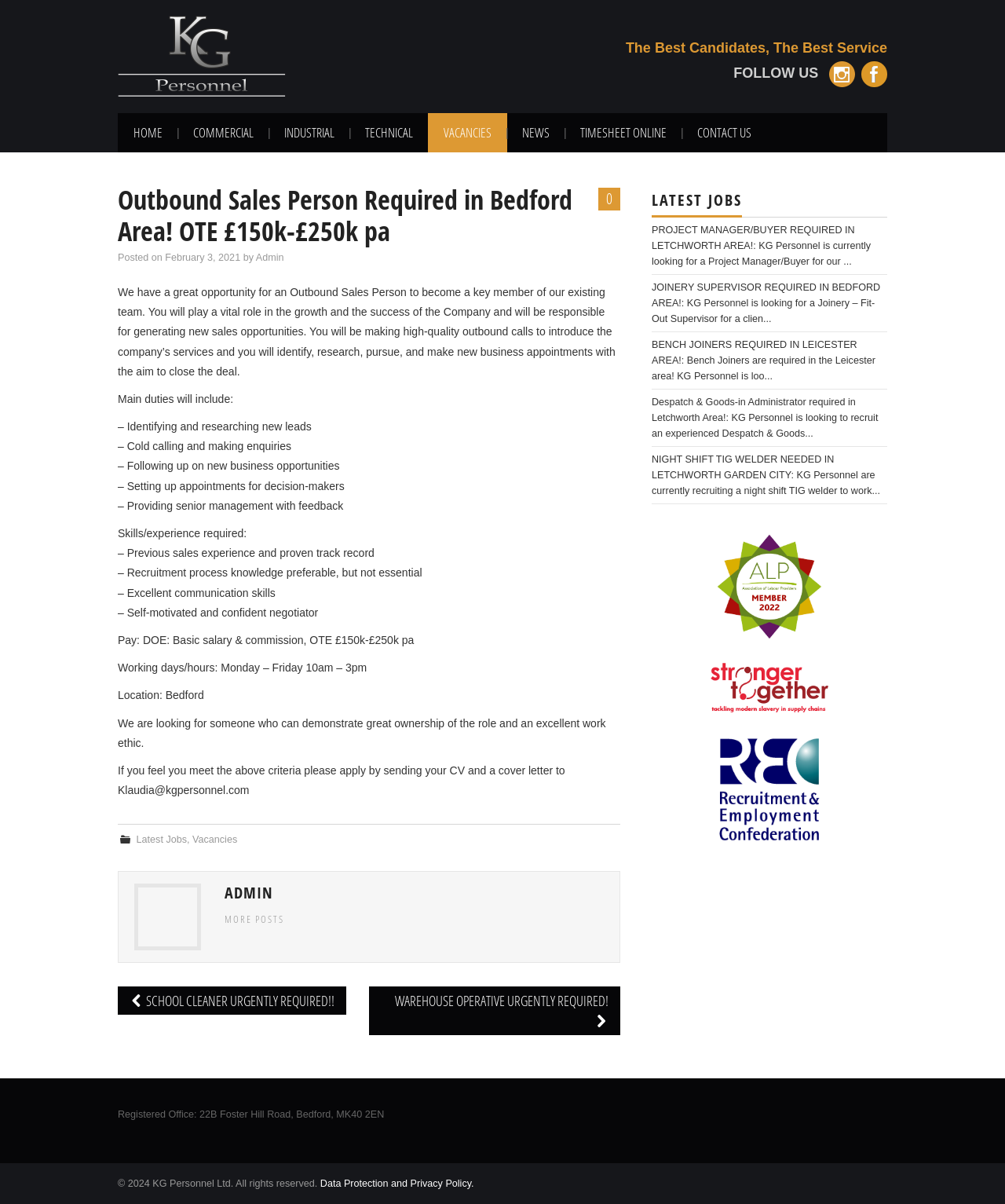Using a single word or phrase, answer the following question: 
What is the location of the job?

Bedford